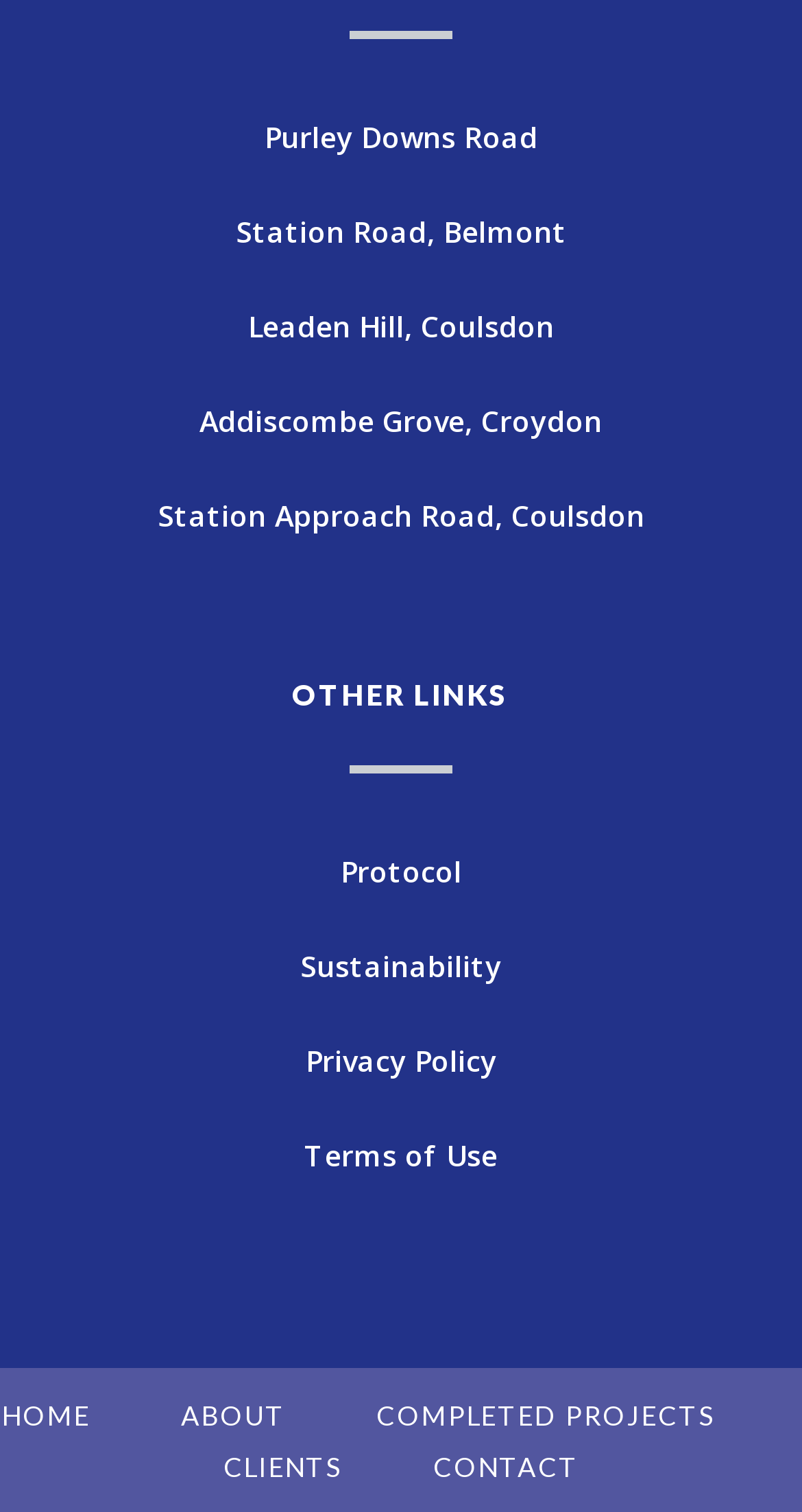Answer the following in one word or a short phrase: 
How many columns are in the bottom layout table?

5